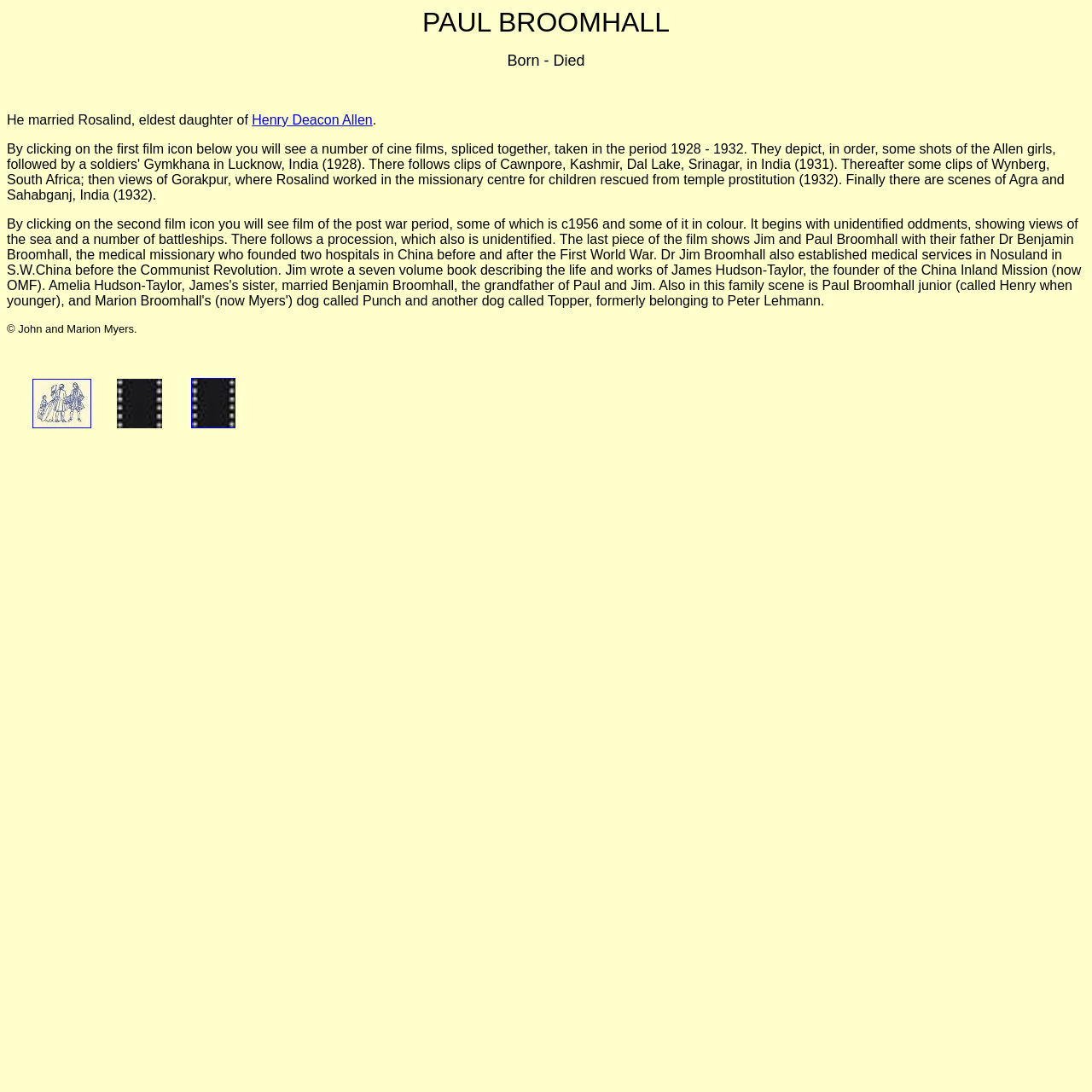Provide the bounding box coordinates of the UI element this sentence describes: "Things you need to know".

None